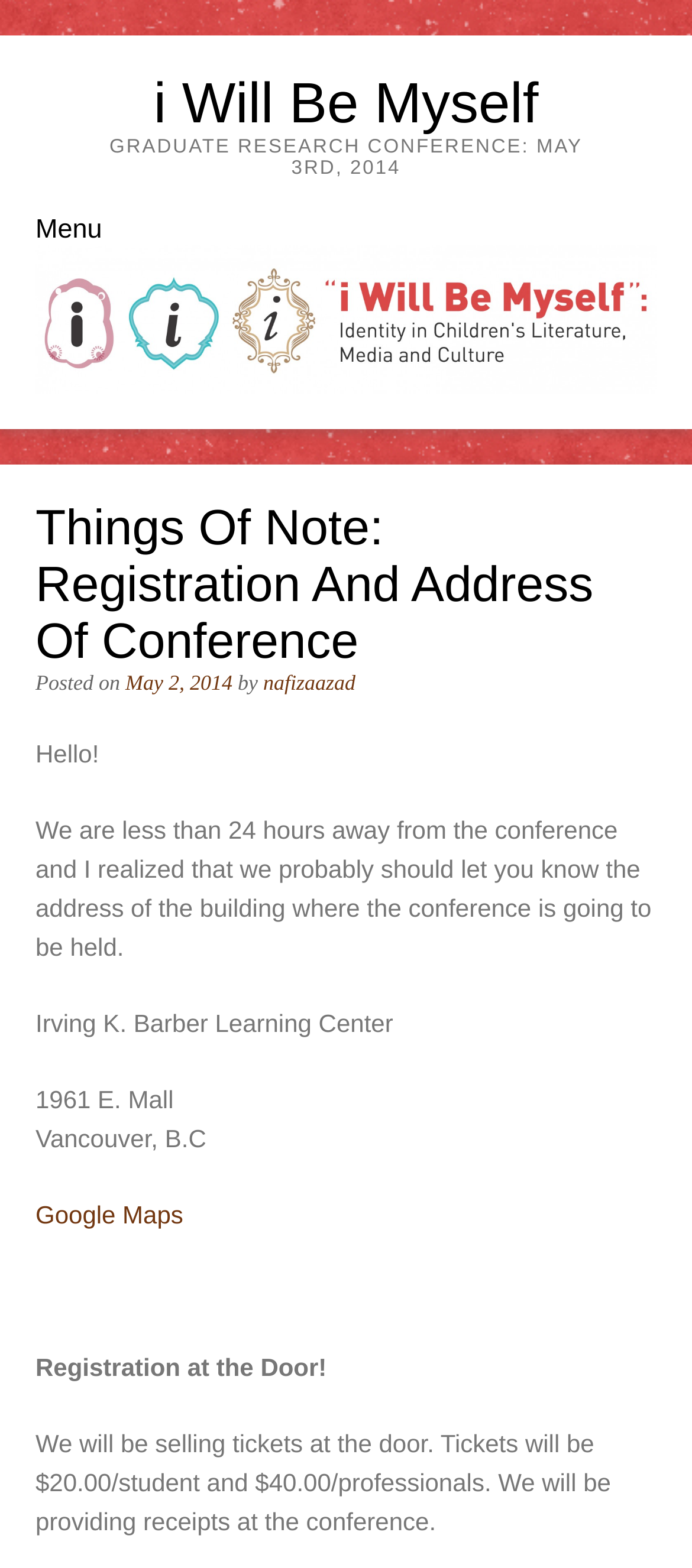Find the main header of the webpage and produce its text content.

i Will Be Myself